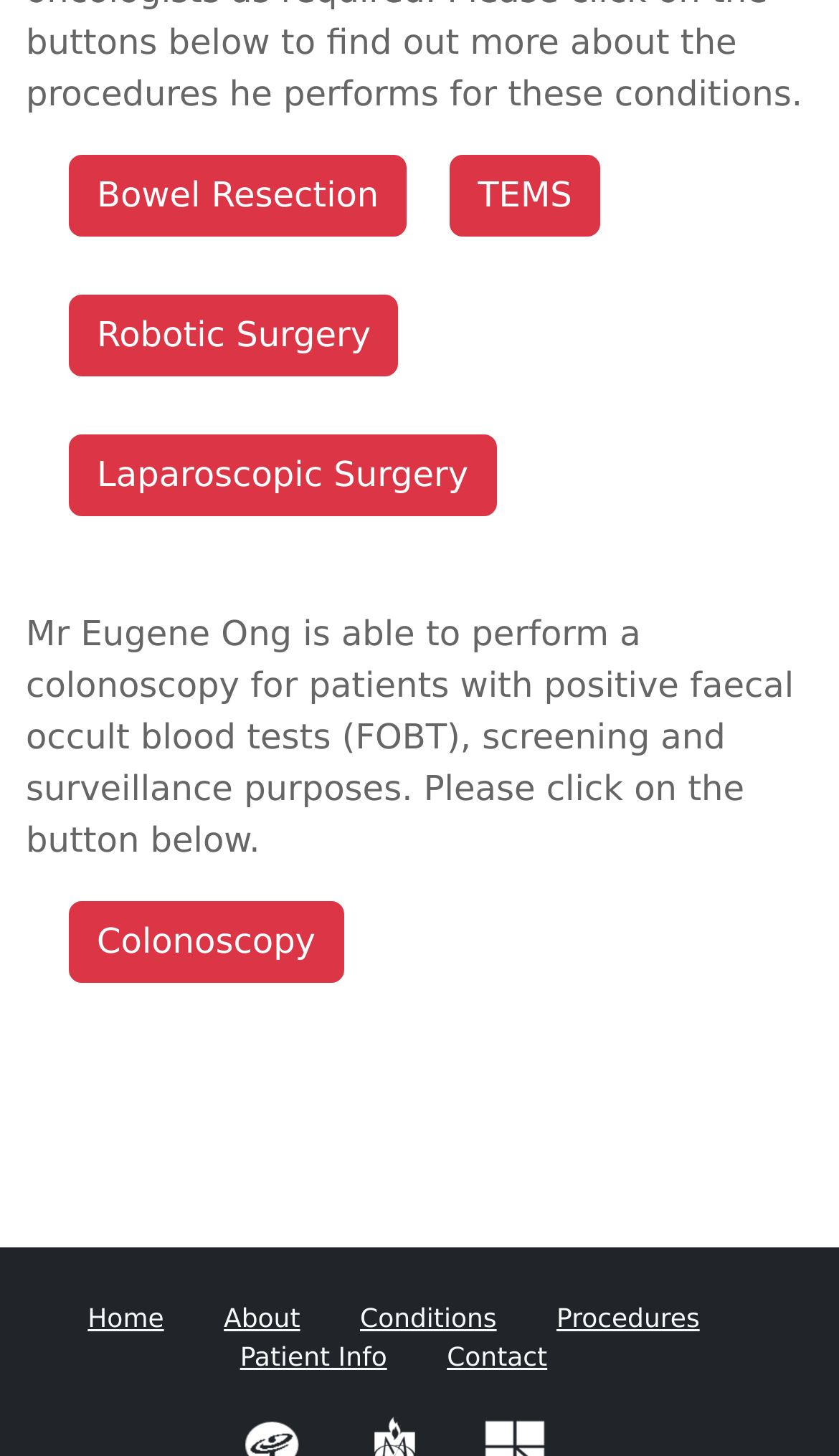Can you find the bounding box coordinates of the area I should click to execute the following instruction: "Click on Bowel Resection"?

[0.082, 0.107, 0.485, 0.163]